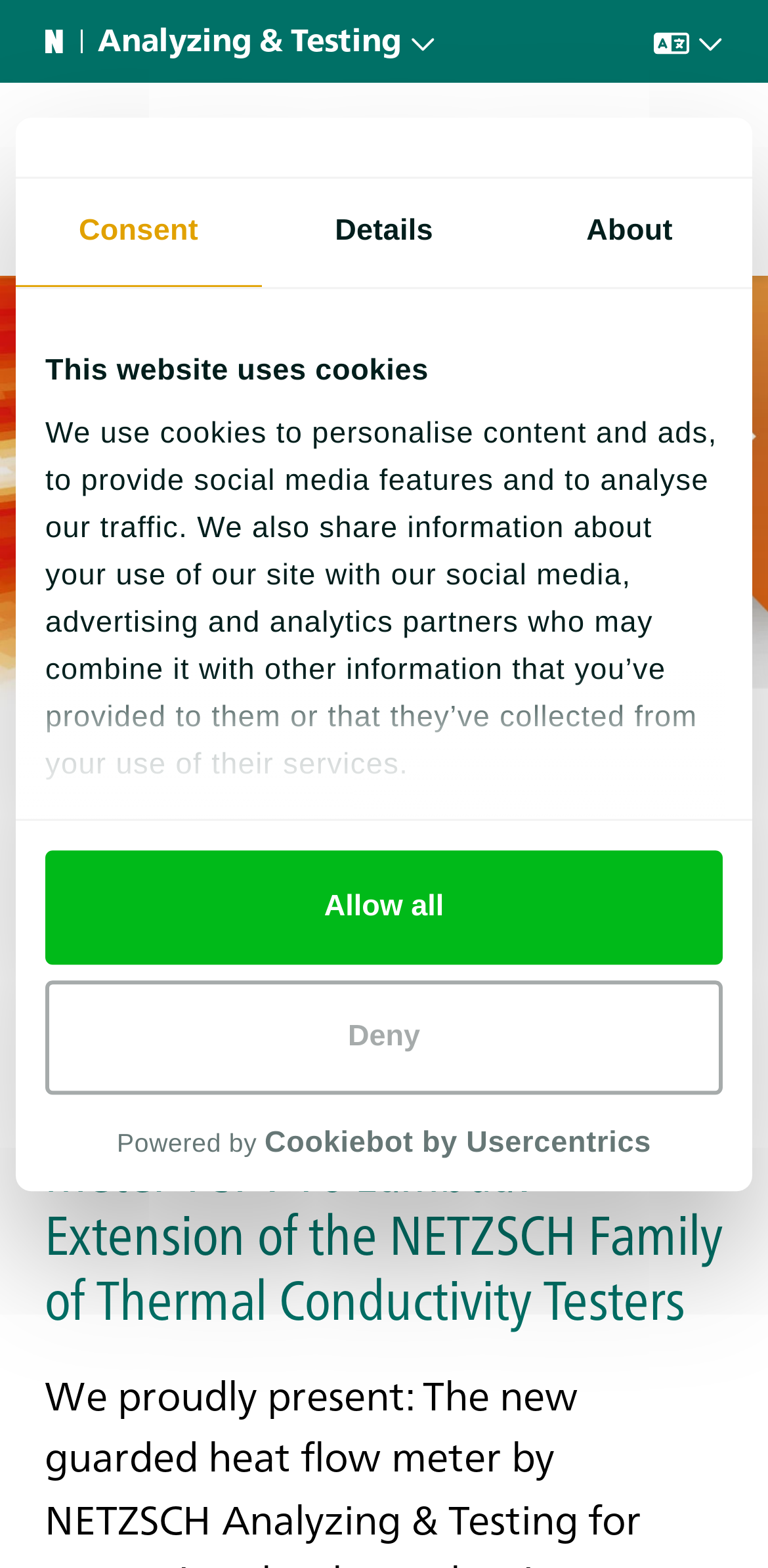Kindly provide the bounding box coordinates of the section you need to click on to fulfill the given instruction: "Read the article about the new guarded heat flow meter".

[0.058, 0.685, 0.942, 0.846]